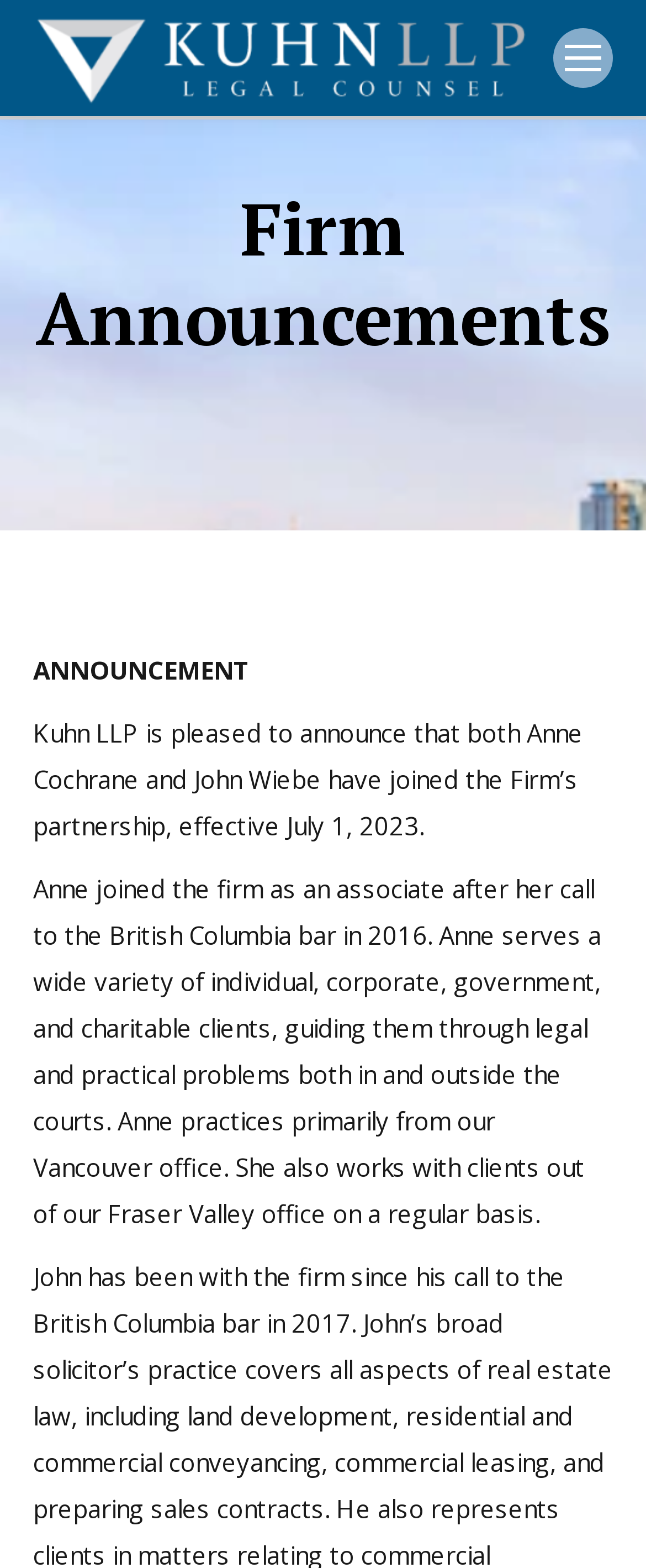Answer the following query concisely with a single word or phrase:
Where does Anne practice primarily?

Vancouver office